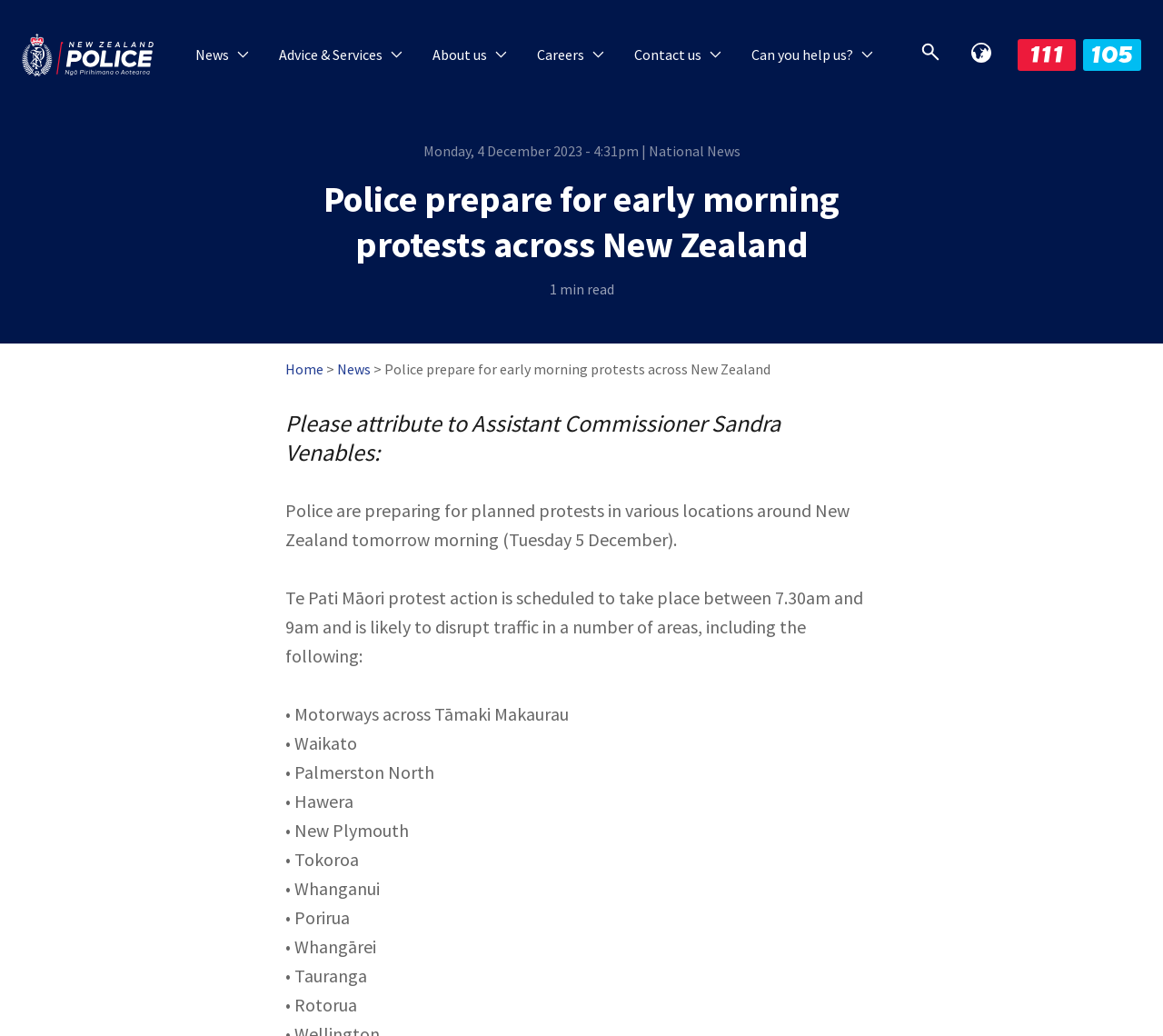What is the police preparing for?
Observe the image and answer the question with a one-word or short phrase response.

Protests